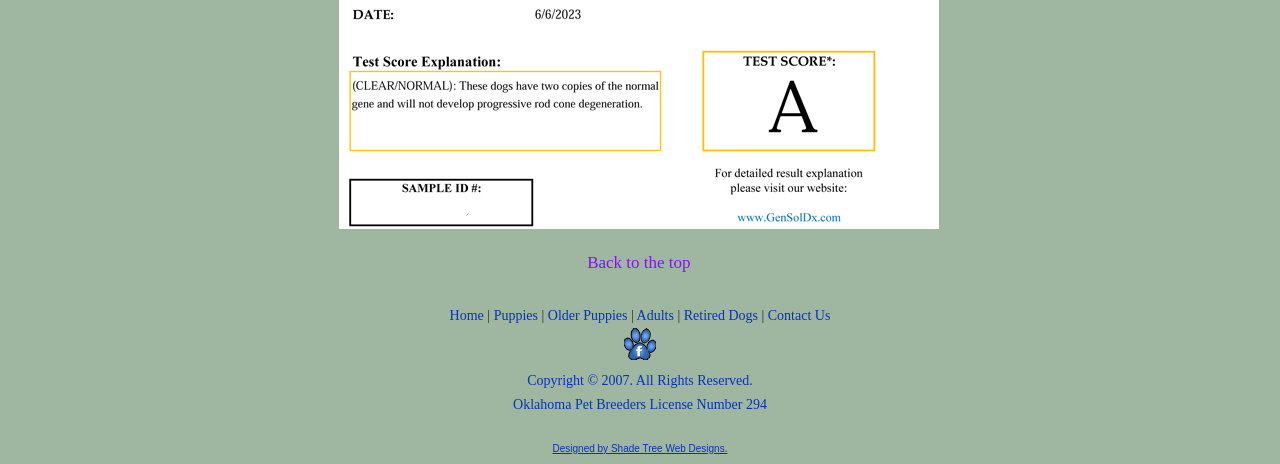Answer the following query with a single word or phrase:
What is the name of the Facebook page?

Shade Tree Aussies Facebook